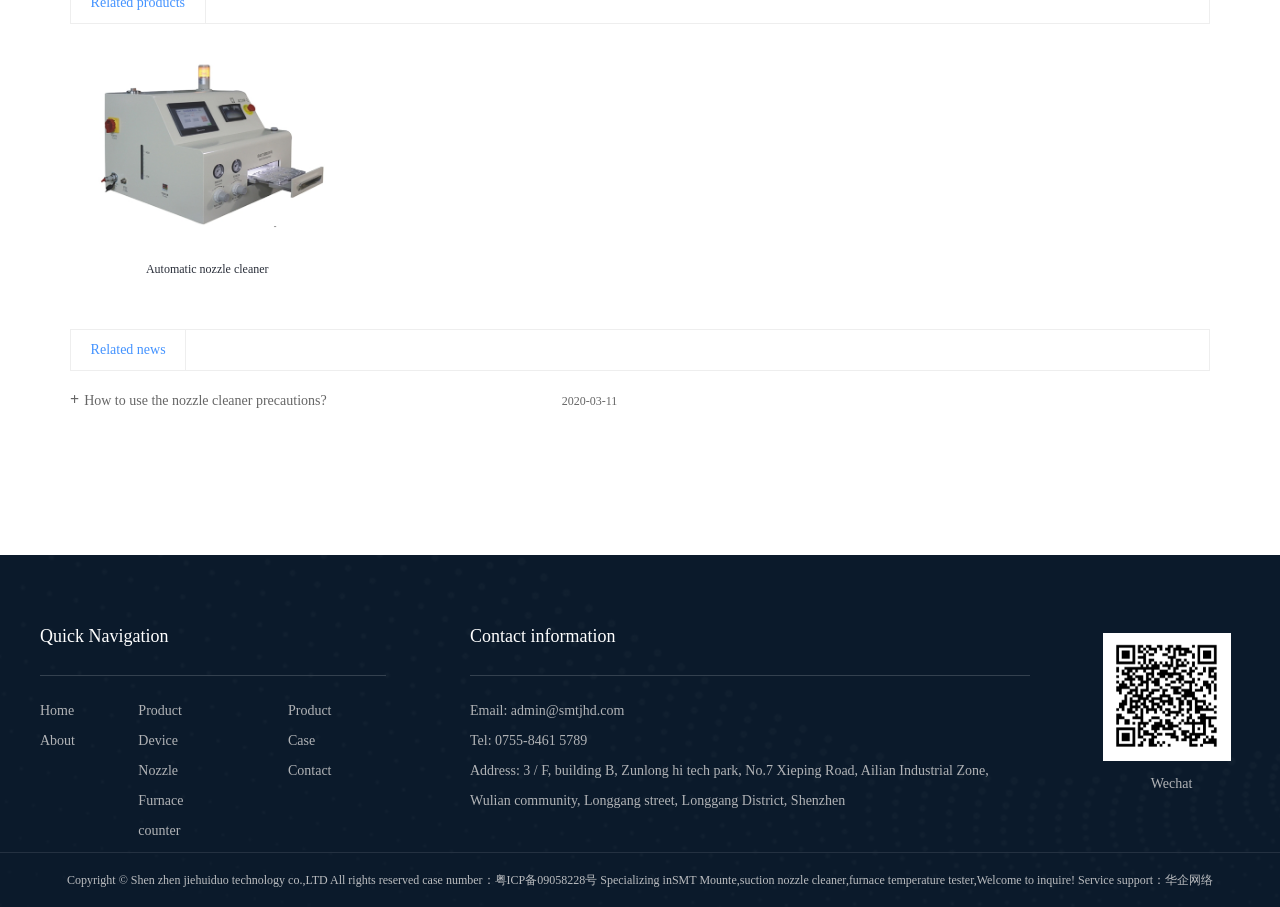Please find and report the bounding box coordinates of the element to click in order to perform the following action: "View the 'Related news' section". The coordinates should be expressed as four float numbers between 0 and 1, in the format [left, top, right, bottom].

[0.055, 0.363, 0.945, 0.409]